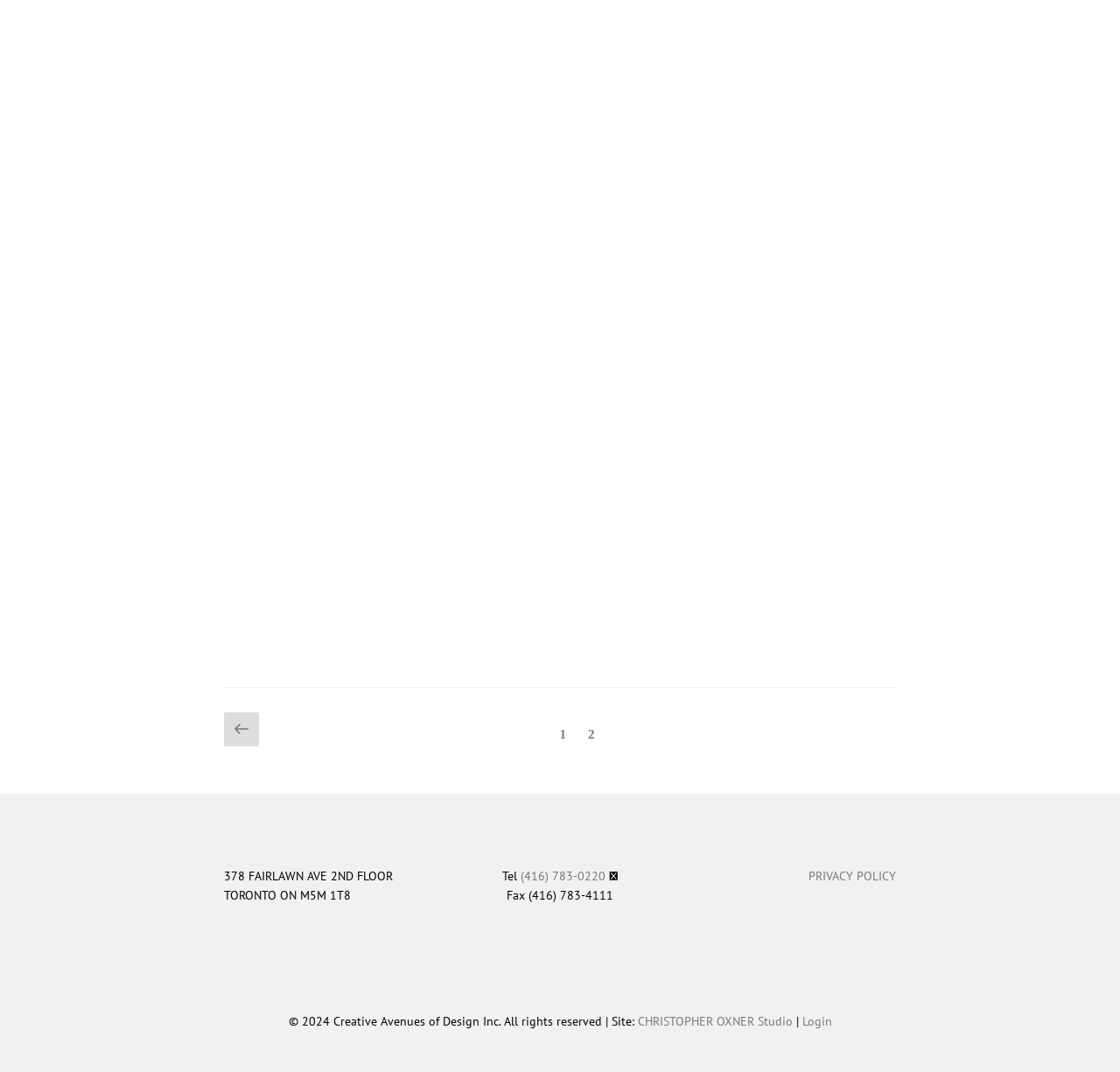What is the phone number of the company?
Look at the image and respond with a single word or a short phrase.

(416) 783-0220